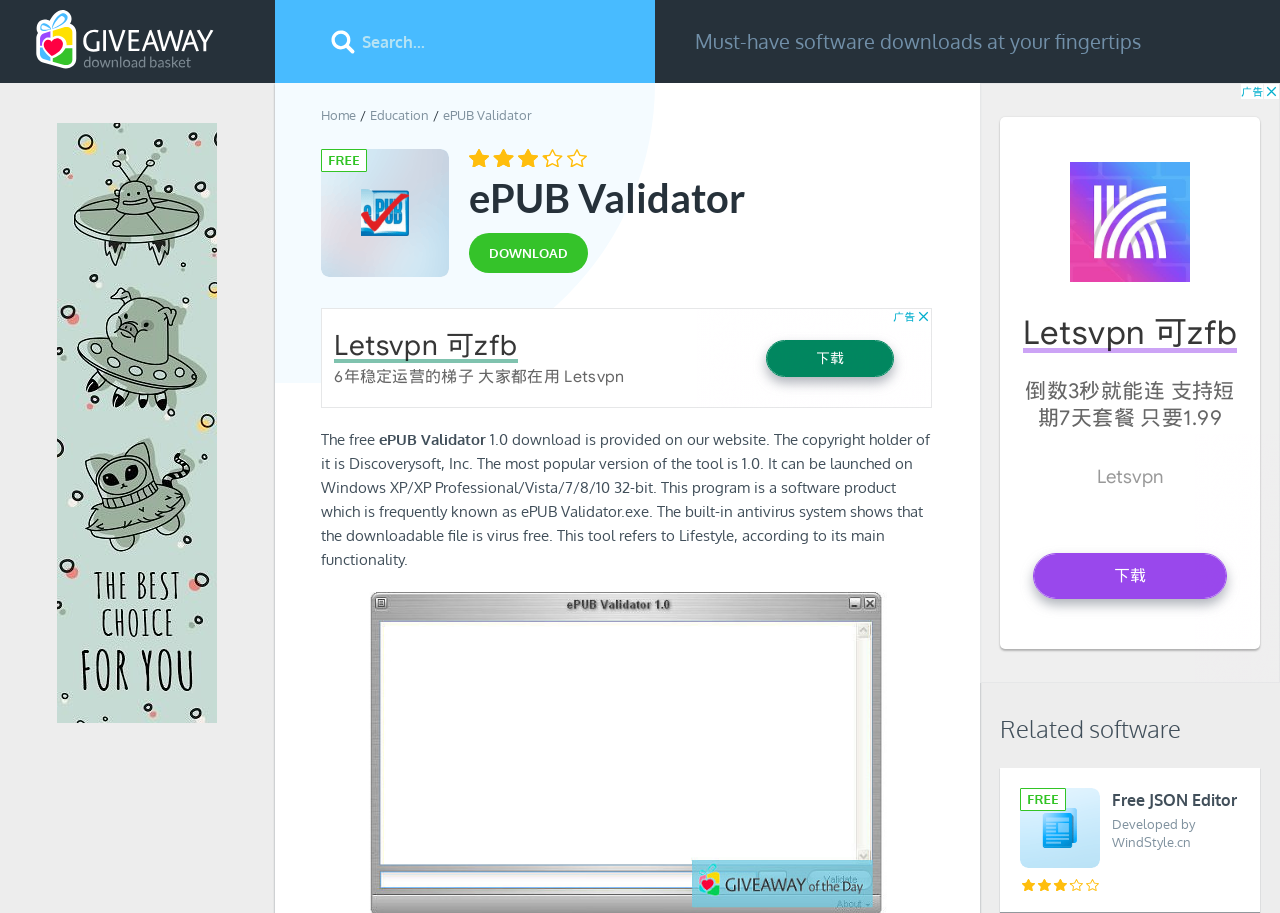What is the name of the software being featured?
Using the image, provide a concise answer in one word or a short phrase.

ePUB Validator